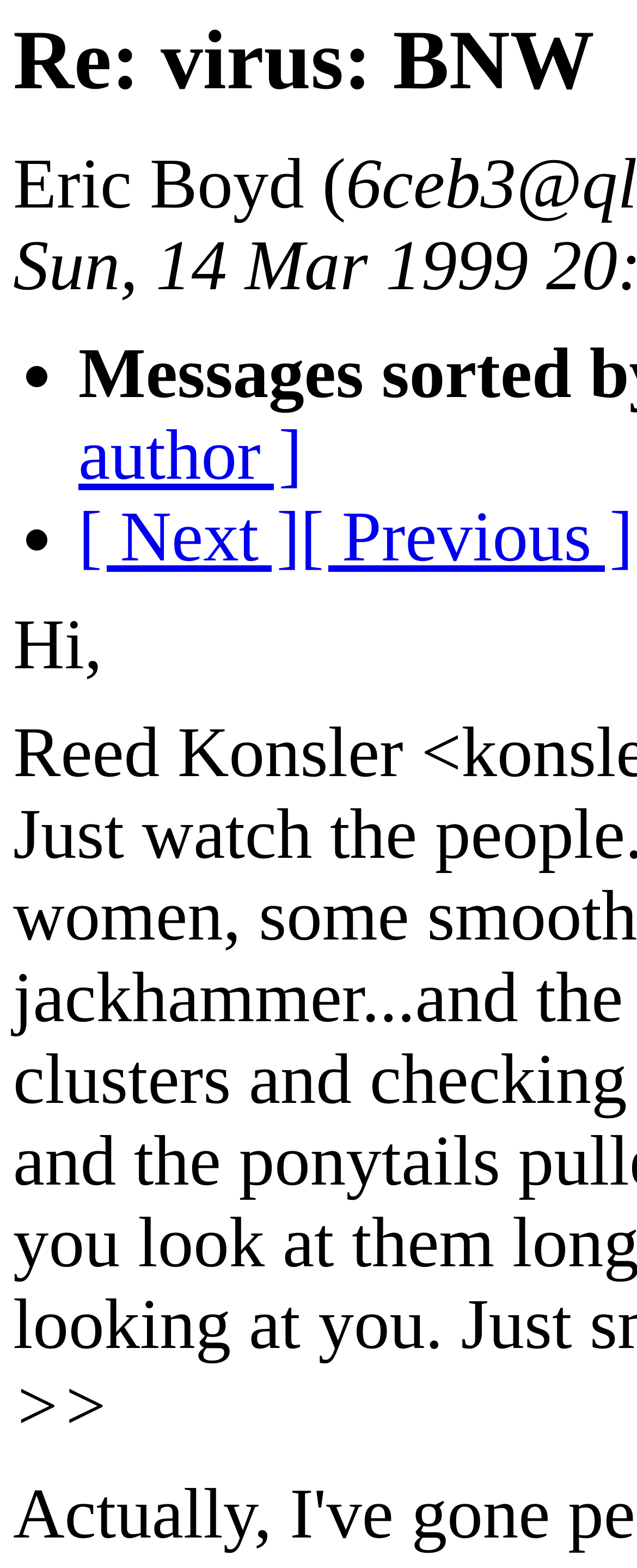Please provide a one-word or phrase answer to the question: 
What symbol is used to indicate a quote?

>>